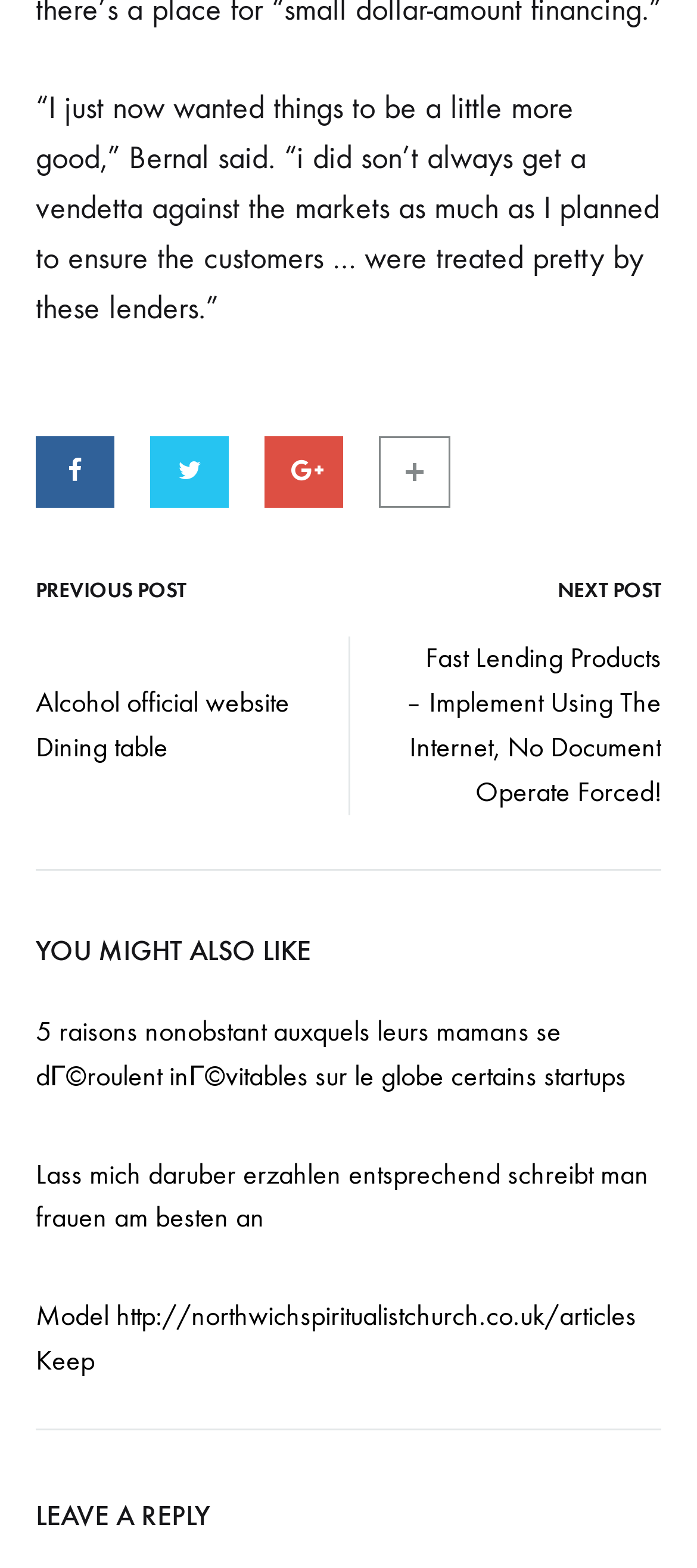Reply to the question with a single word or phrase:
What is the purpose of the 'LEAVE A REPLY' section?

To comment on the post